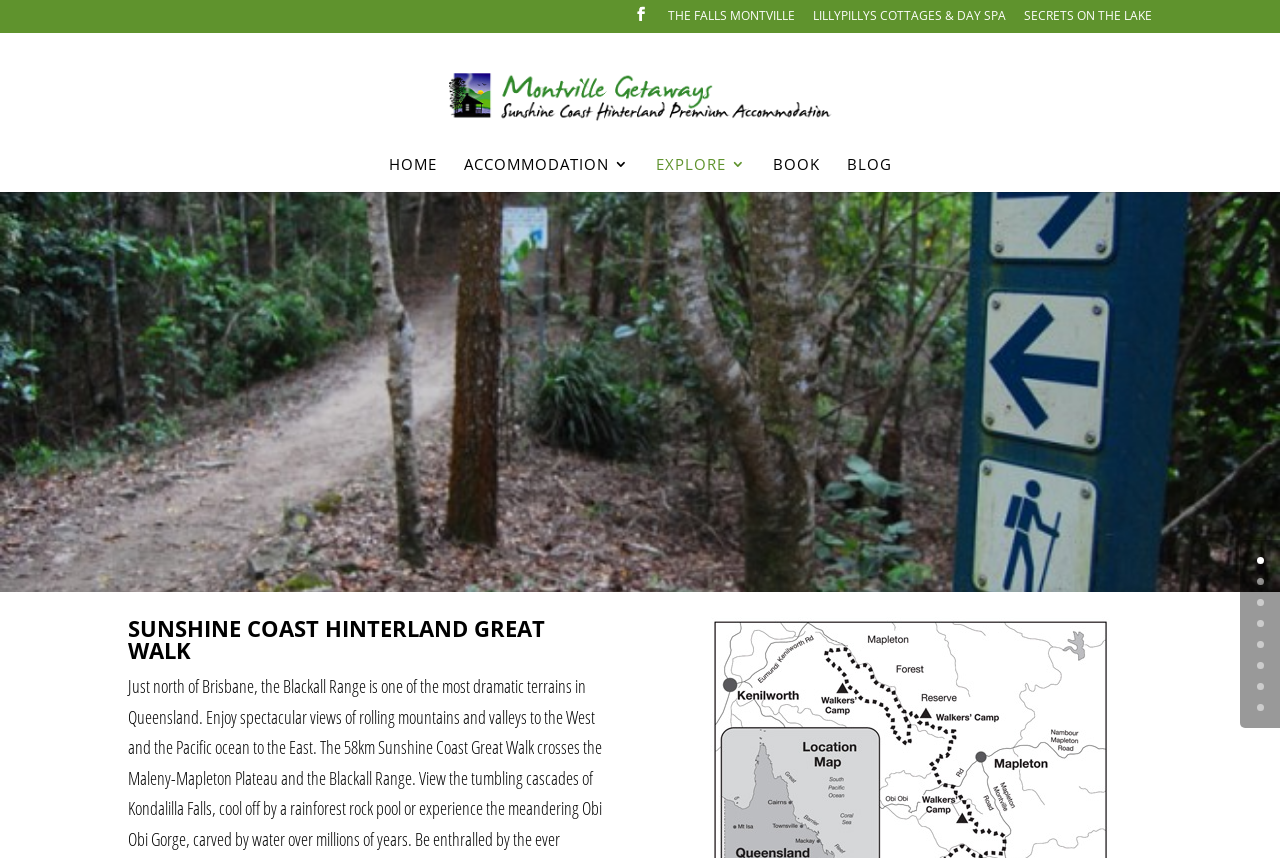Identify the bounding box coordinates of the element that should be clicked to fulfill this task: "Explore the Hinterland Great Walk". The coordinates should be provided as four float numbers between 0 and 1, i.e., [left, top, right, bottom].

[0.512, 0.179, 0.567, 0.202]